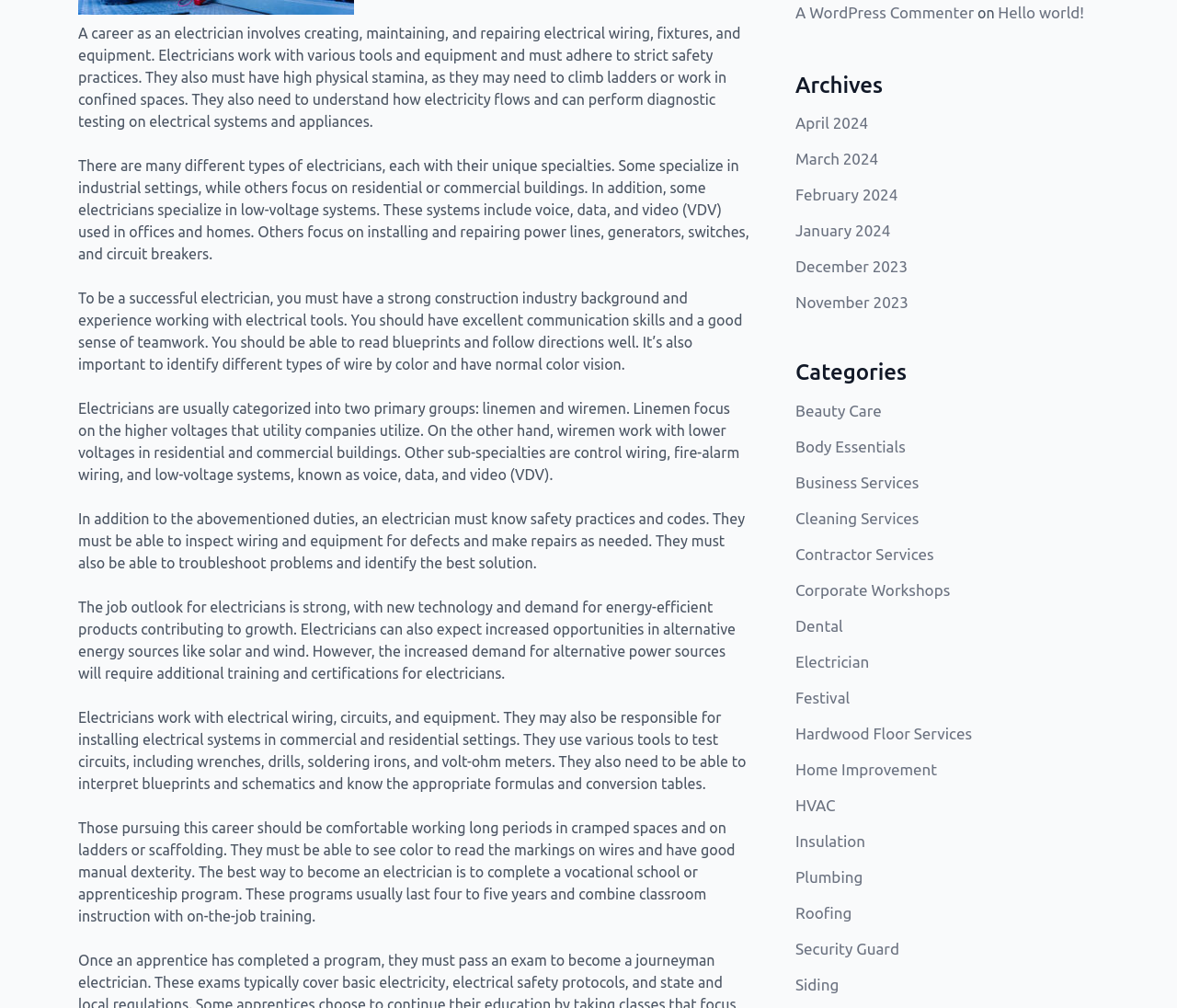Give the bounding box coordinates for the element described as: "Business Services".

[0.676, 0.47, 0.781, 0.487]